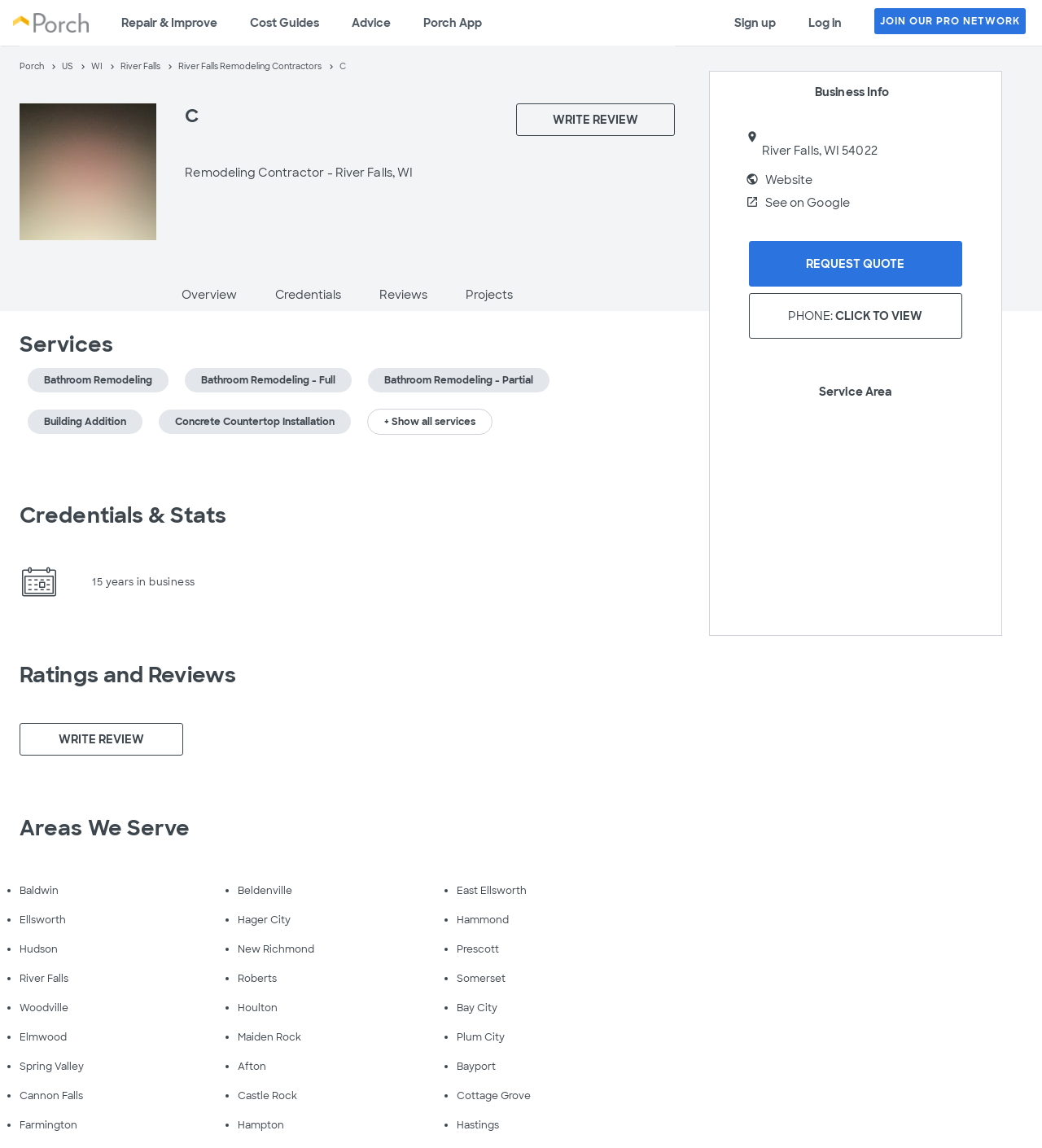Determine the bounding box coordinates for the clickable element required to fulfill the instruction: "Click on the 'Cost Guides' link". Provide the coordinates as four float numbers between 0 and 1, i.e., [left, top, right, bottom].

[0.224, 0.0, 0.322, 0.04]